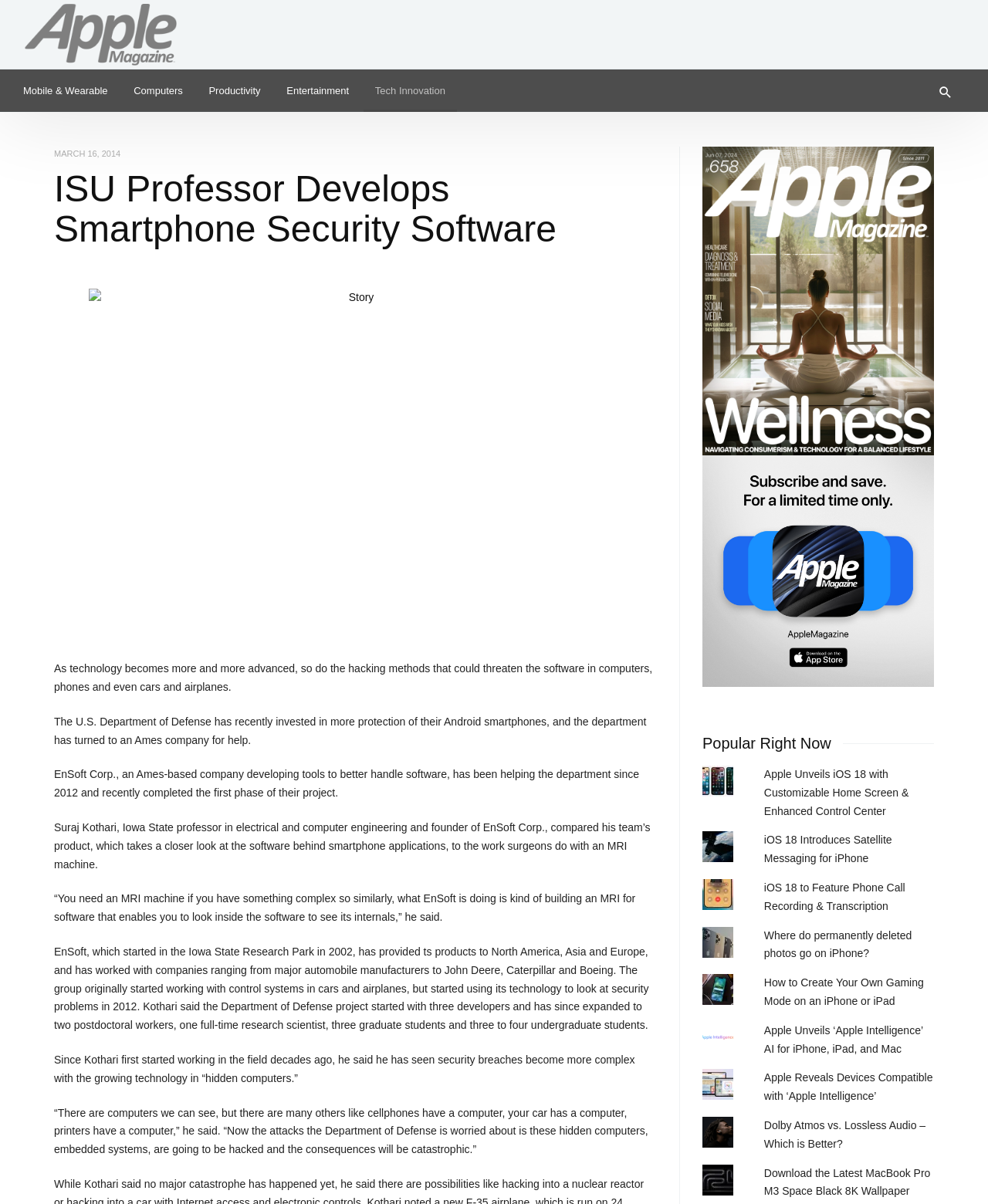Bounding box coordinates are given in the format (top-left x, top-left y, bottom-right x, bottom-right y). All values should be floating point numbers between 0 and 1. Provide the bounding box coordinate for the UI element described as: Mobile & Wearable

[0.012, 0.058, 0.121, 0.093]